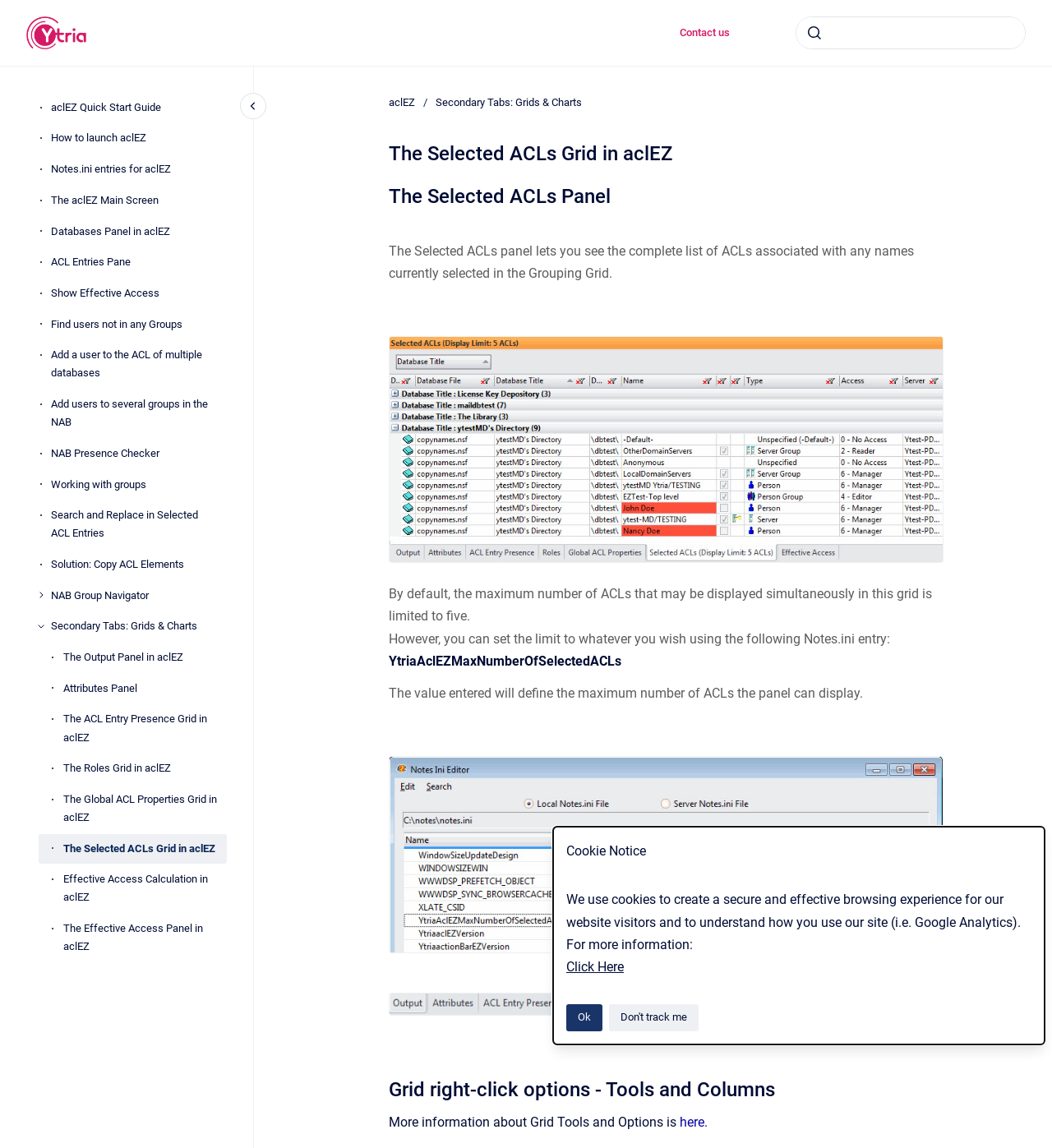Please identify the bounding box coordinates of the element I need to click to follow this instruction: "View Ligue 1 news".

None